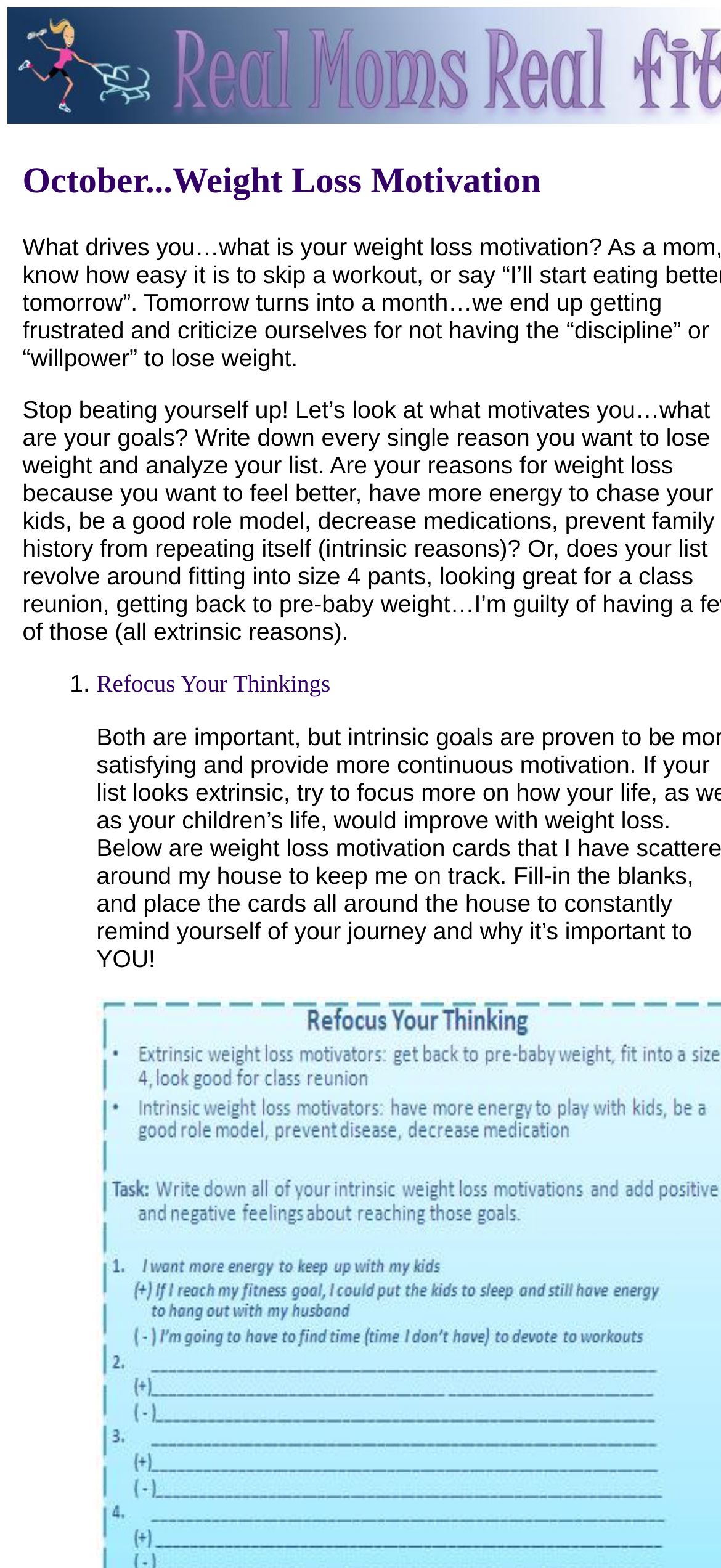Could you identify the text that serves as the heading for this webpage?

Kick Butt Cardio